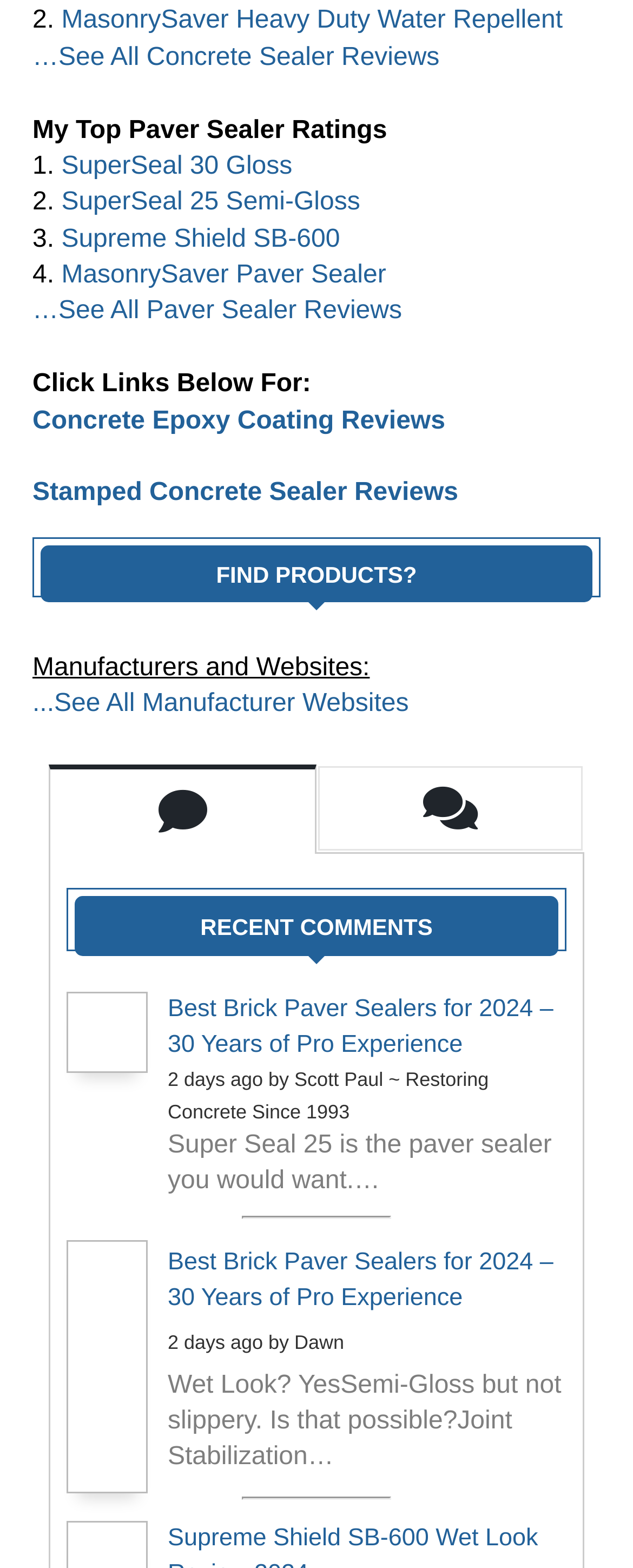What is the topic of the latest article?
Your answer should be a single word or phrase derived from the screenshot.

Best Brick Paver Sealers for 2024